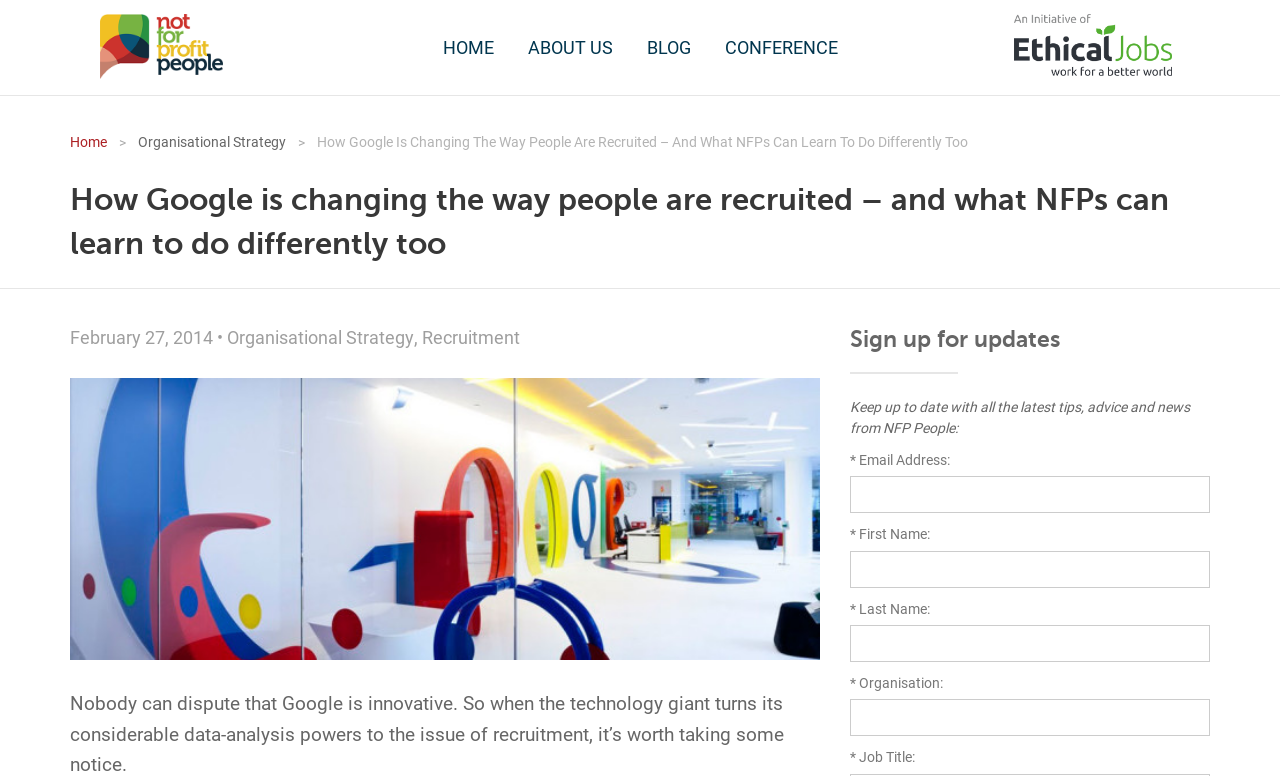Refer to the image and provide an in-depth answer to the question: 
What is the date of the blog post?

The date of the blog post can be found below the title, it is written as 'February 27, 2014'.